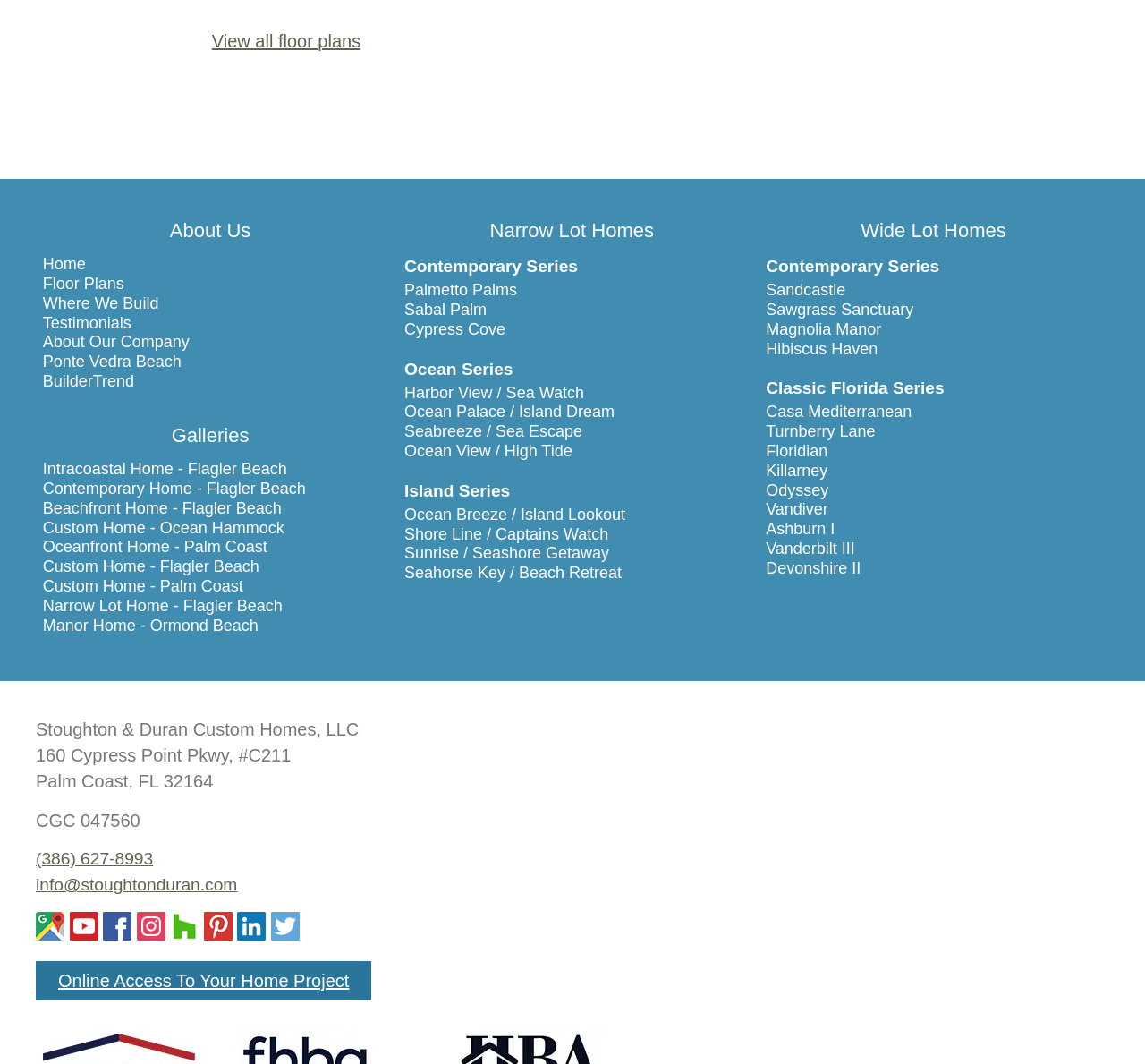Find the bounding box coordinates for the HTML element described in this sentence: "Seabreeze / Sea Escape". Provide the coordinates as four float numbers between 0 and 1, in the format [left, top, right, bottom].

[0.353, 0.397, 0.509, 0.414]